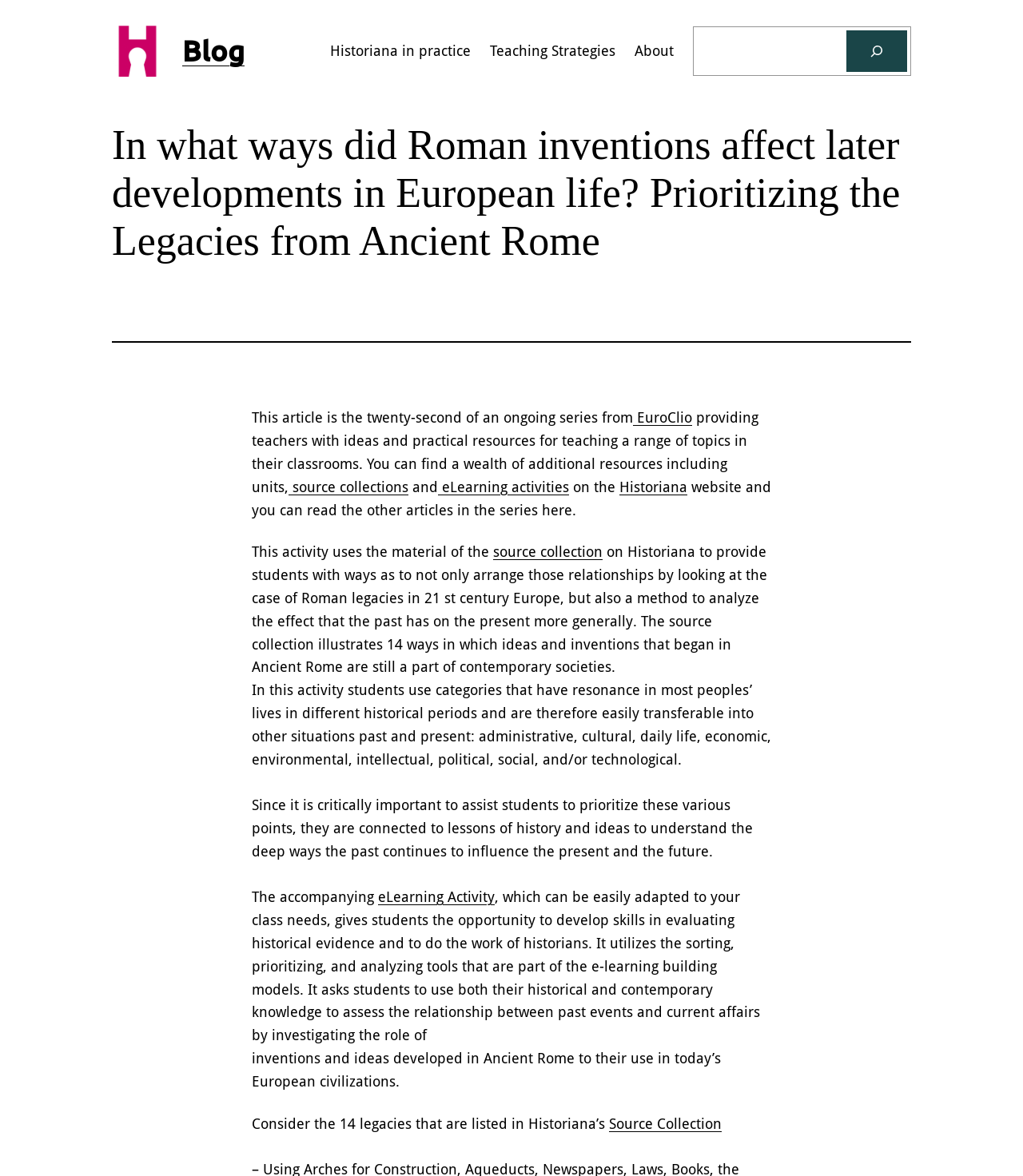Based on the element description: "Blog", identify the bounding box coordinates for this UI element. The coordinates must be four float numbers between 0 and 1, listed as [left, top, right, bottom].

[0.178, 0.028, 0.239, 0.058]